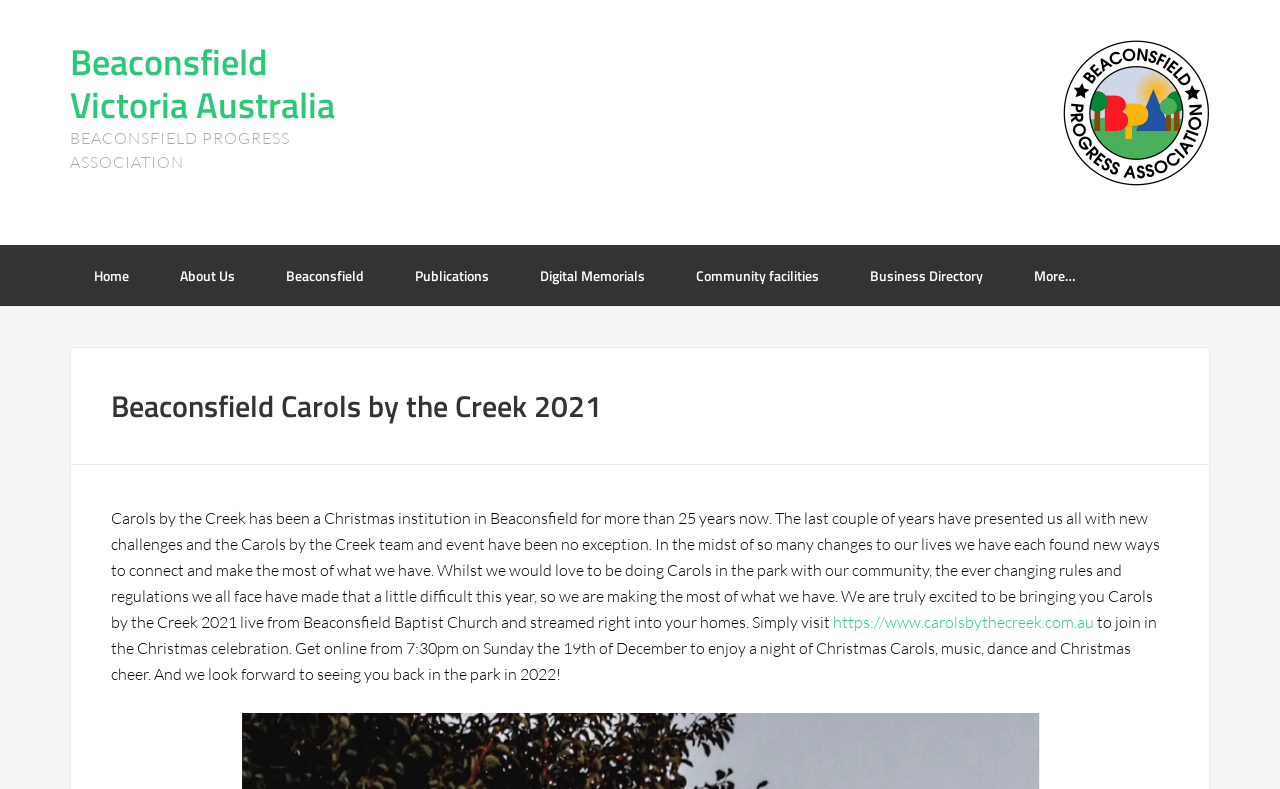Determine the bounding box coordinates of the clickable element necessary to fulfill the instruction: "Explore Business Directory". Provide the coordinates as four float numbers within the 0 to 1 range, i.e., [left, top, right, bottom].

[0.661, 0.311, 0.787, 0.388]